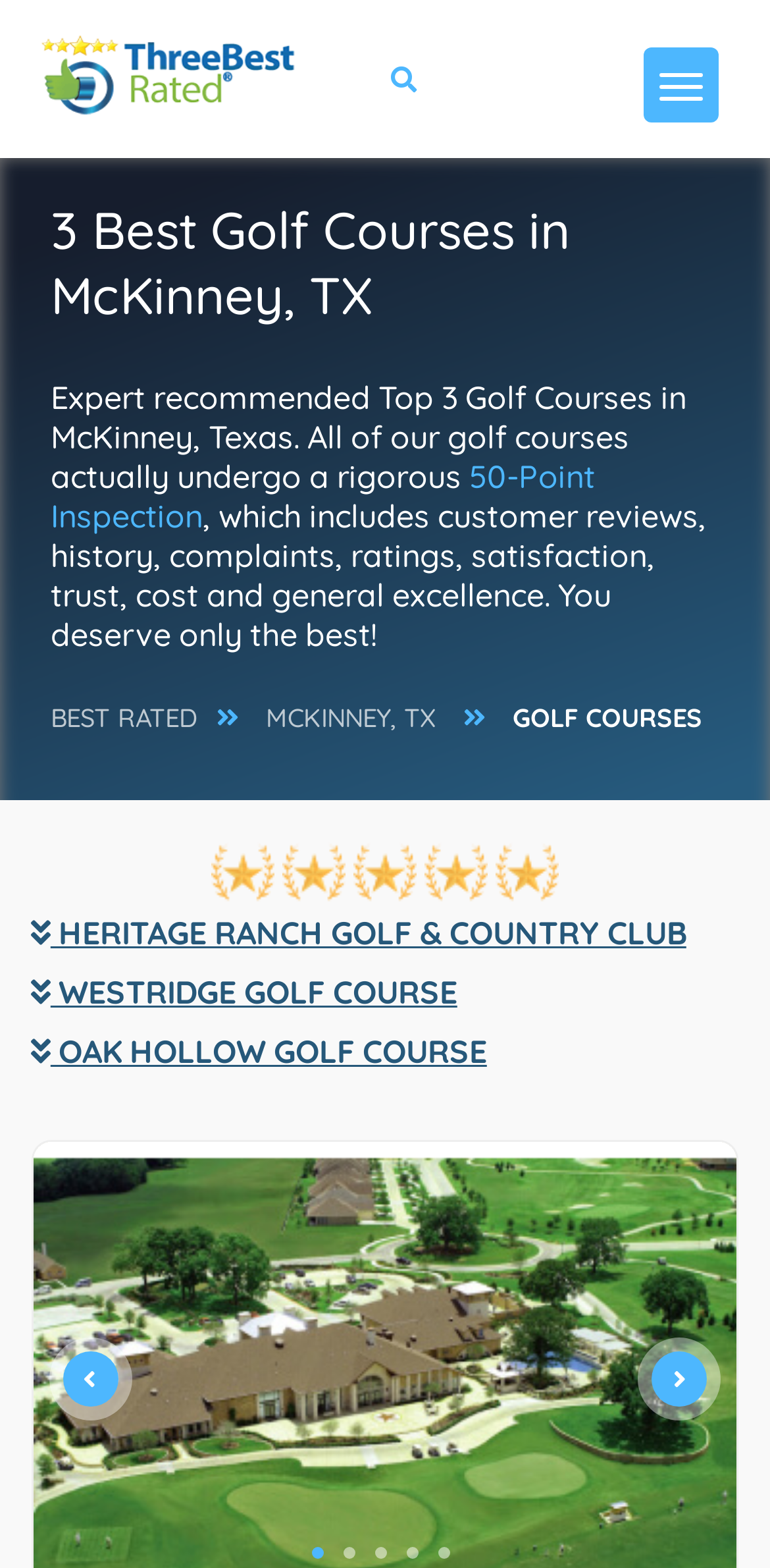How many tabs are there in the tablist at the bottom of the webpage?
Using the image, answer in one word or phrase.

5